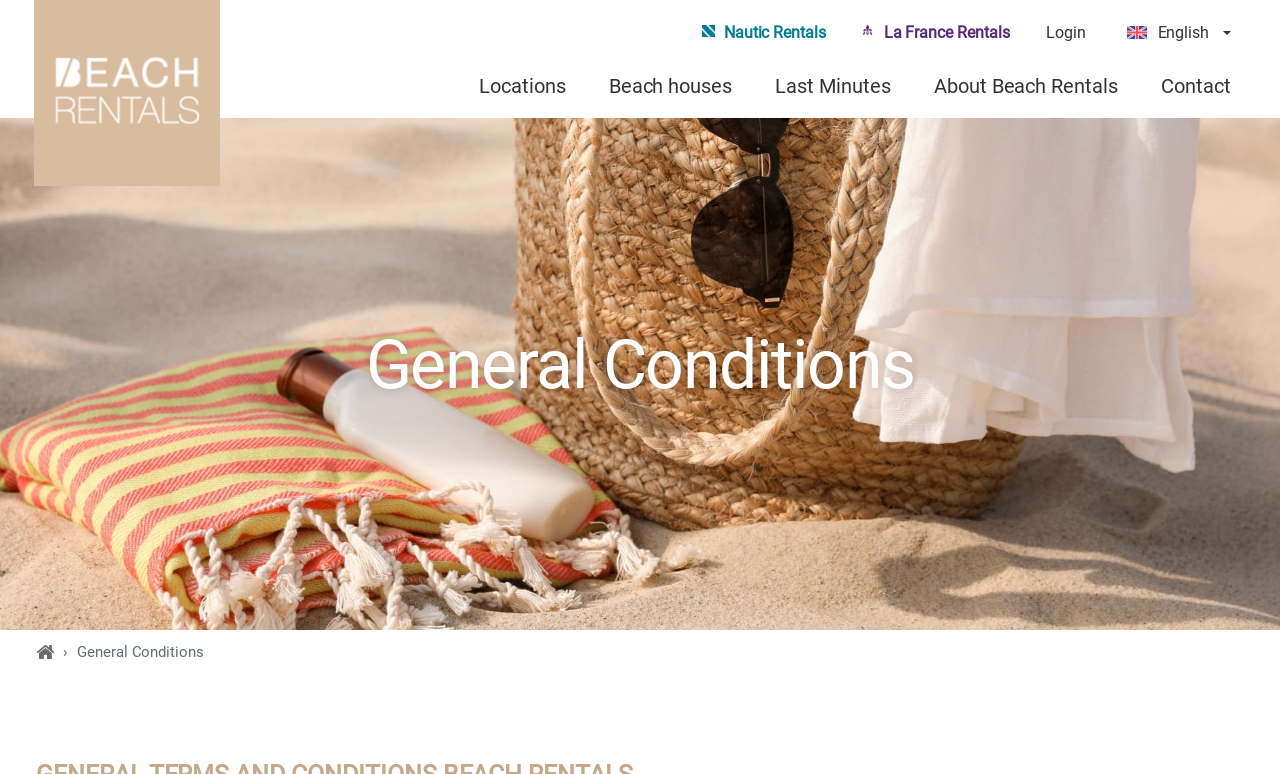Identify the bounding box coordinates of the area you need to click to perform the following instruction: "Click on the Nautic Rentals link".

[0.565, 0.025, 0.645, 0.059]